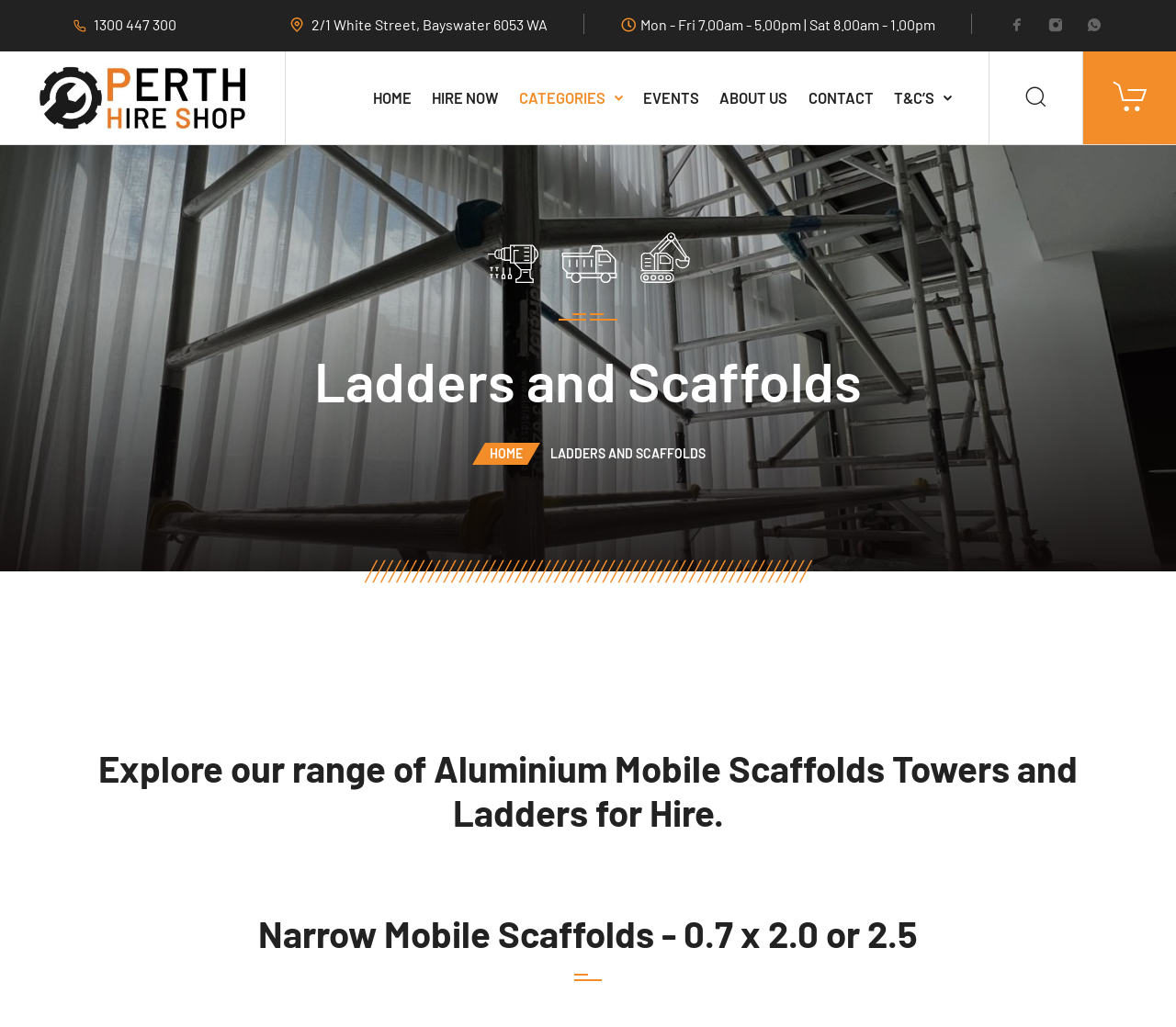Predict the bounding box coordinates of the area that should be clicked to accomplish the following instruction: "Call the phone number". The bounding box coordinates should consist of four float numbers between 0 and 1, i.e., [left, top, right, bottom].

[0.08, 0.015, 0.15, 0.032]